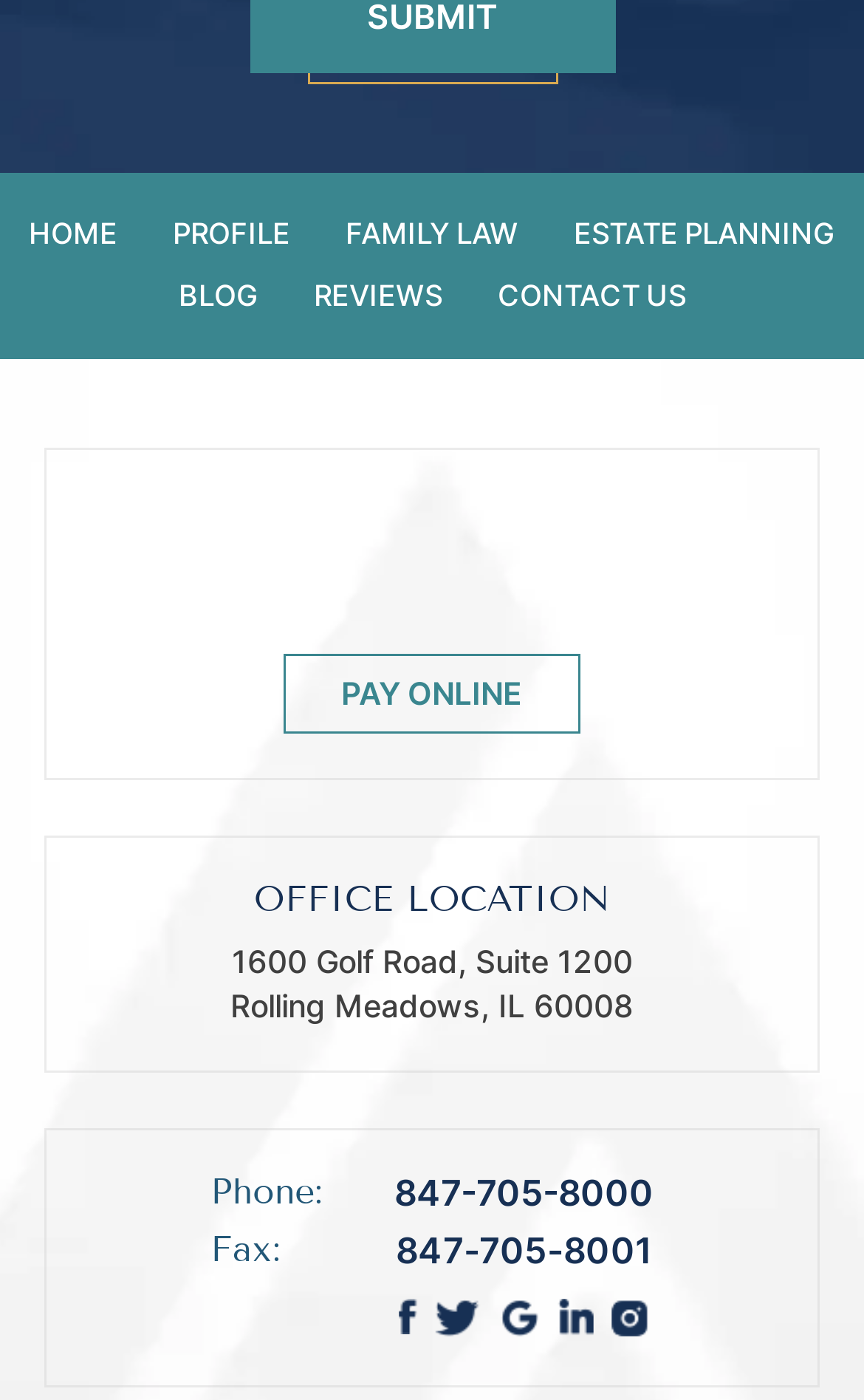Locate the bounding box coordinates of the element that should be clicked to fulfill the instruction: "view family law page".

[0.4, 0.157, 0.6, 0.178]